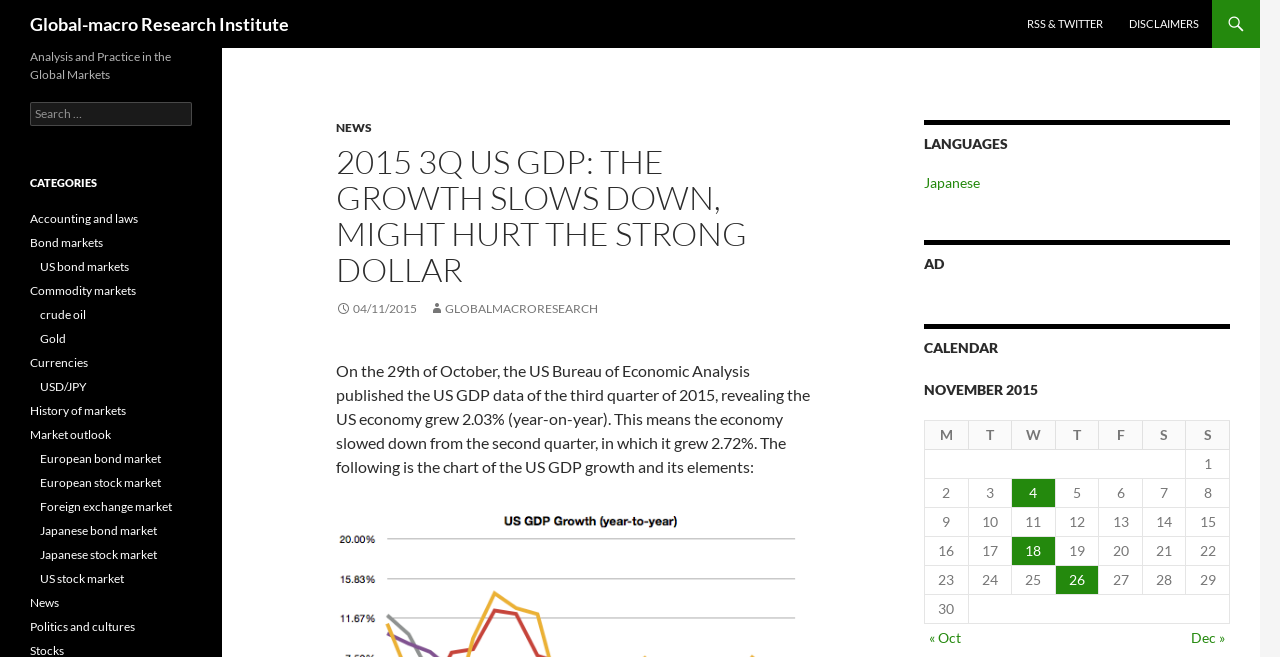Respond with a single word or phrase:
What is the title of the webpage?

2015 3Q US GDP